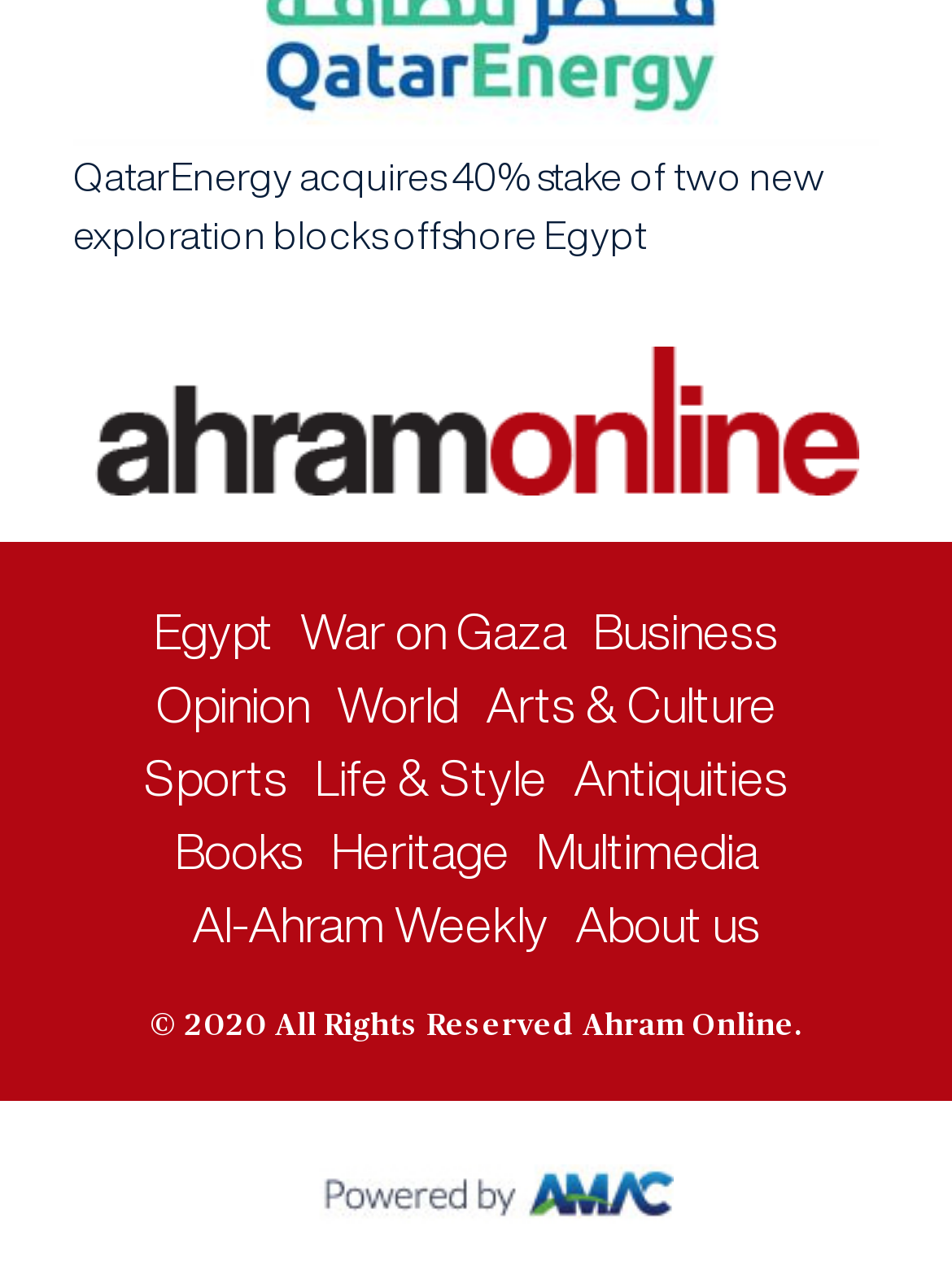Please answer the following query using a single word or phrase: 
How many links are there in the footer section?

15